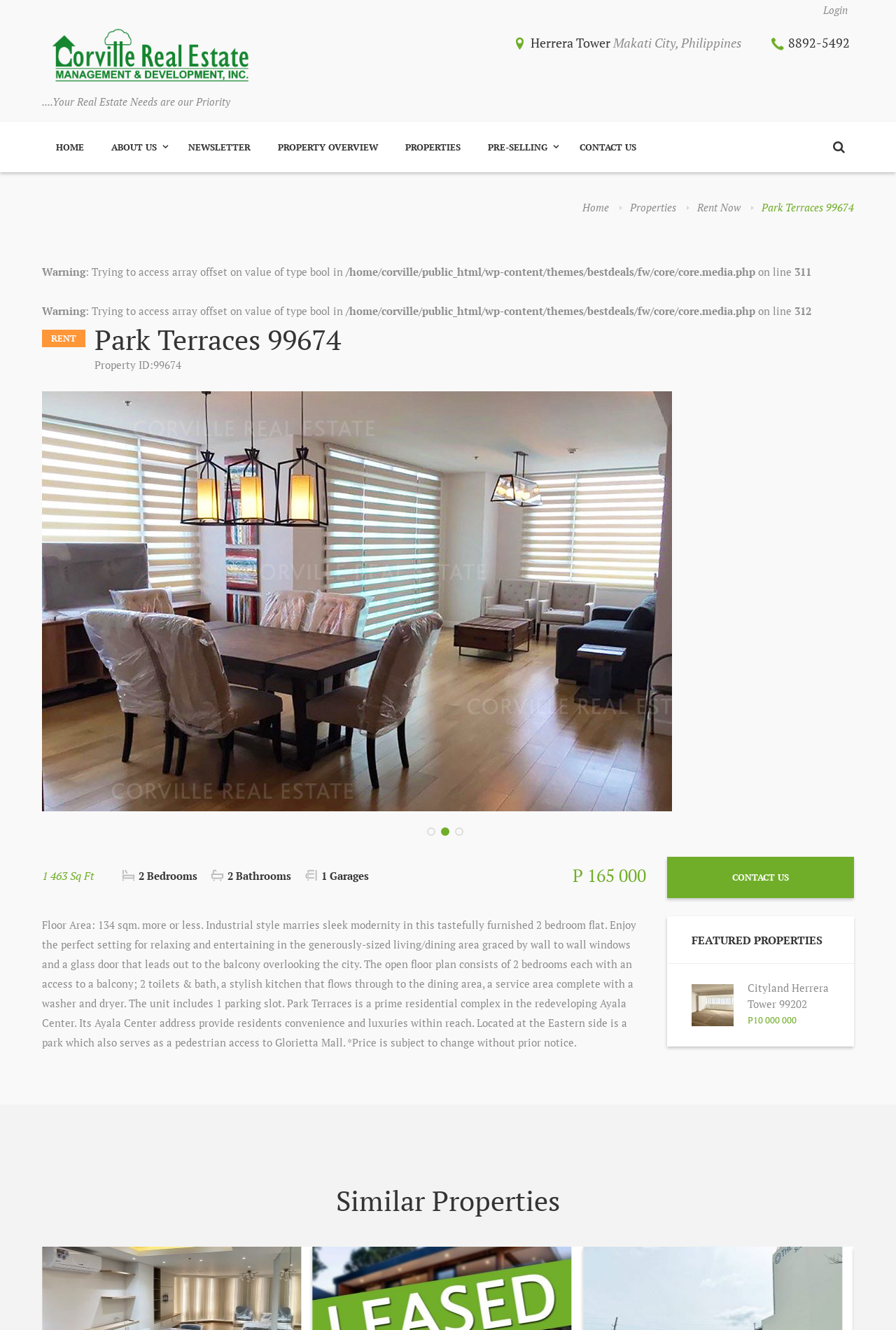Please locate the bounding box coordinates of the element's region that needs to be clicked to follow the instruction: "View Property Overview". The bounding box coordinates should be provided as four float numbers between 0 and 1, i.e., [left, top, right, bottom].

[0.295, 0.092, 0.437, 0.13]